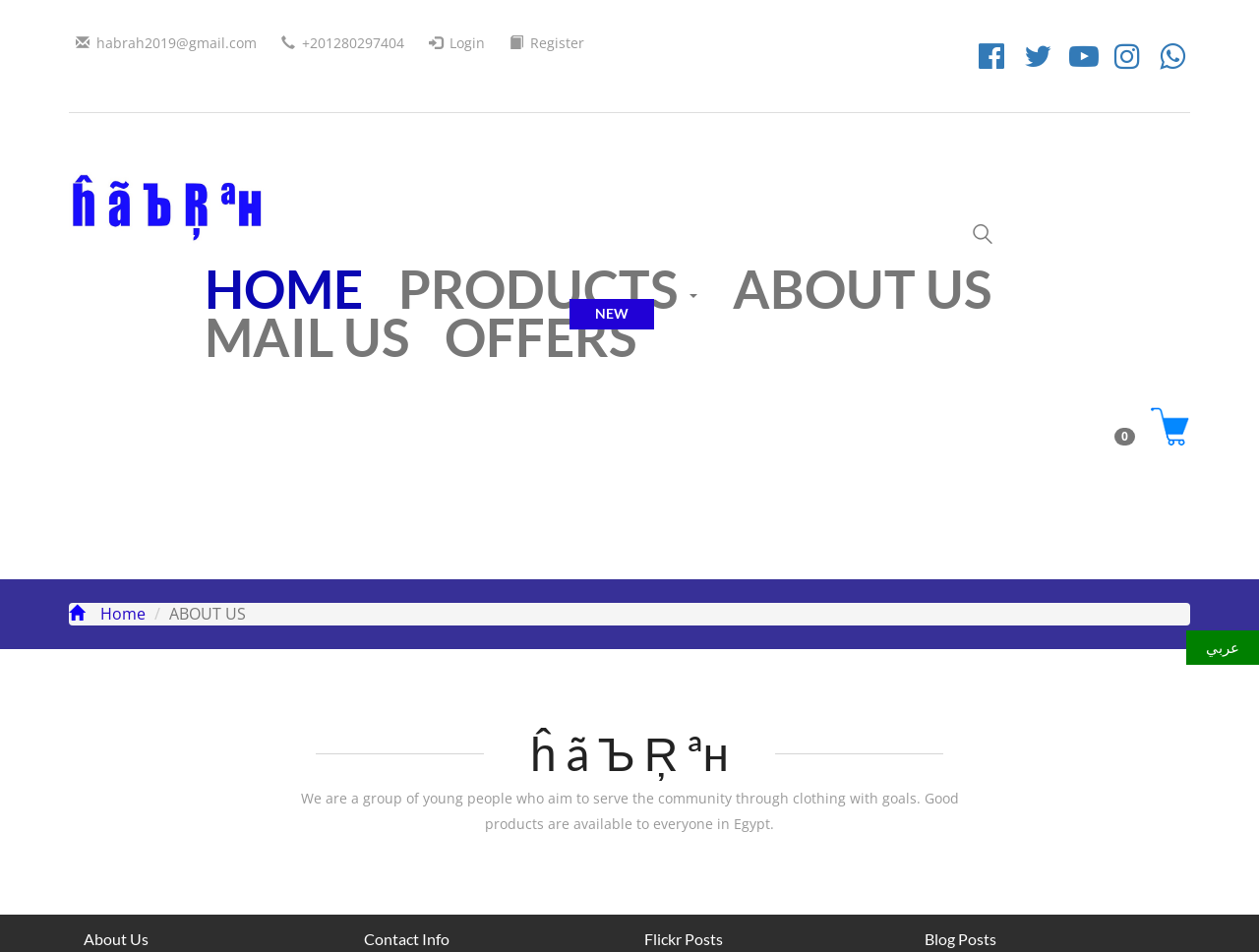Please identify the bounding box coordinates of the element I need to click to follow this instruction: "Send an email".

[0.24, 0.034, 0.321, 0.054]